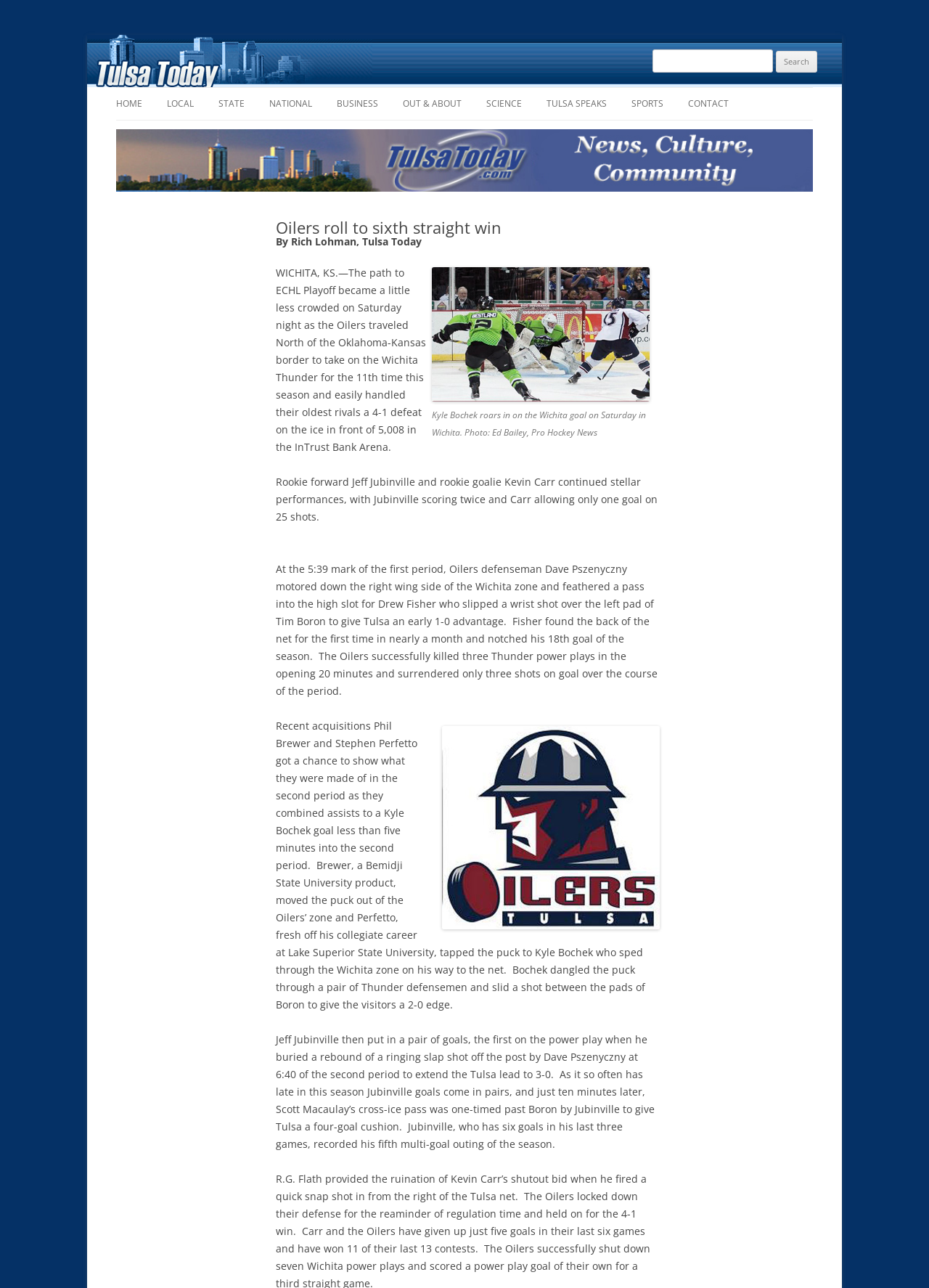How many goals did Jeff Jubinville score?
Respond to the question with a single word or phrase according to the image.

Two